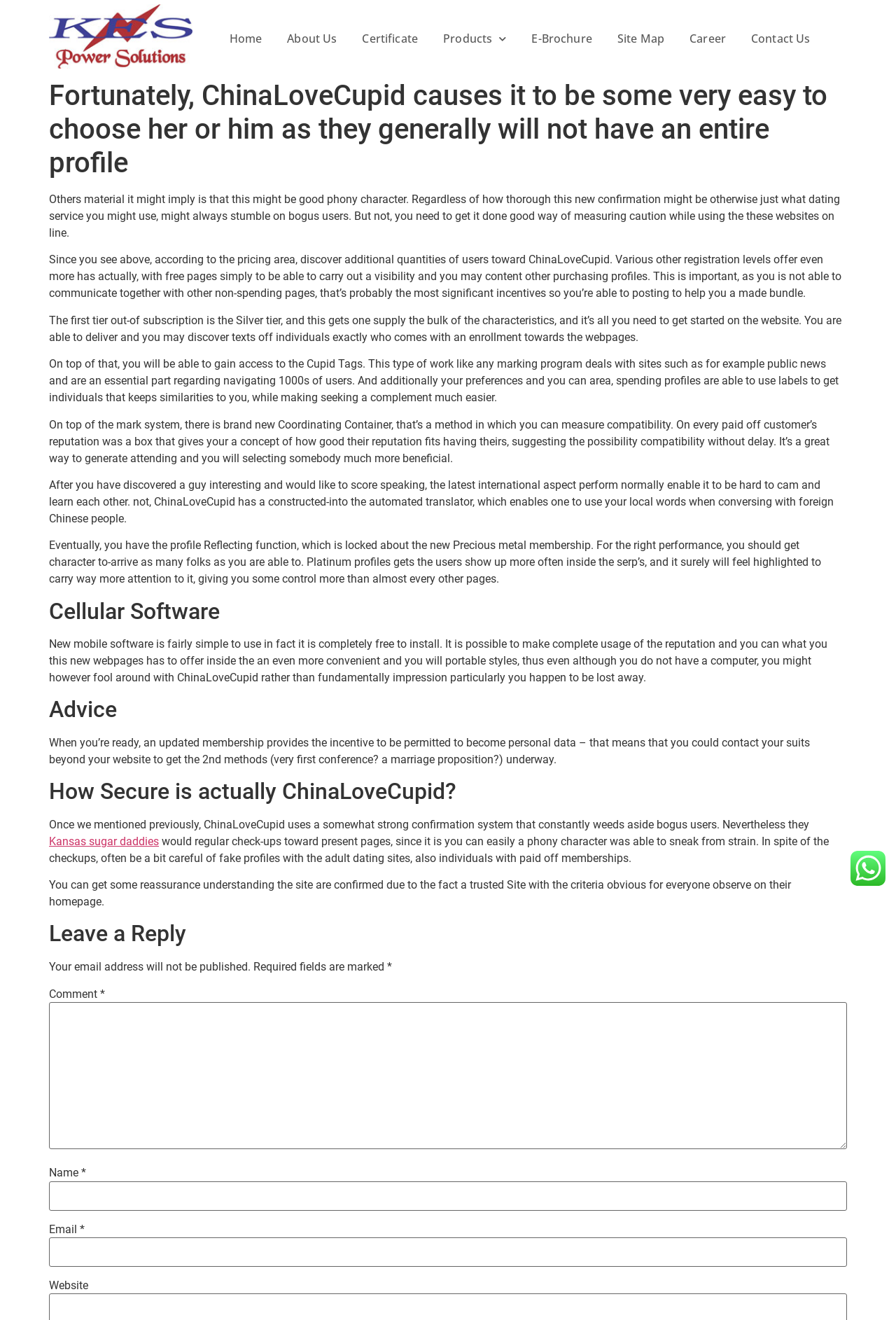Locate and generate the text content of the webpage's heading.

Fortunately, ChinaLoveCupid causes it to be some very easy to choose her or him as they generally will not have an entire profile